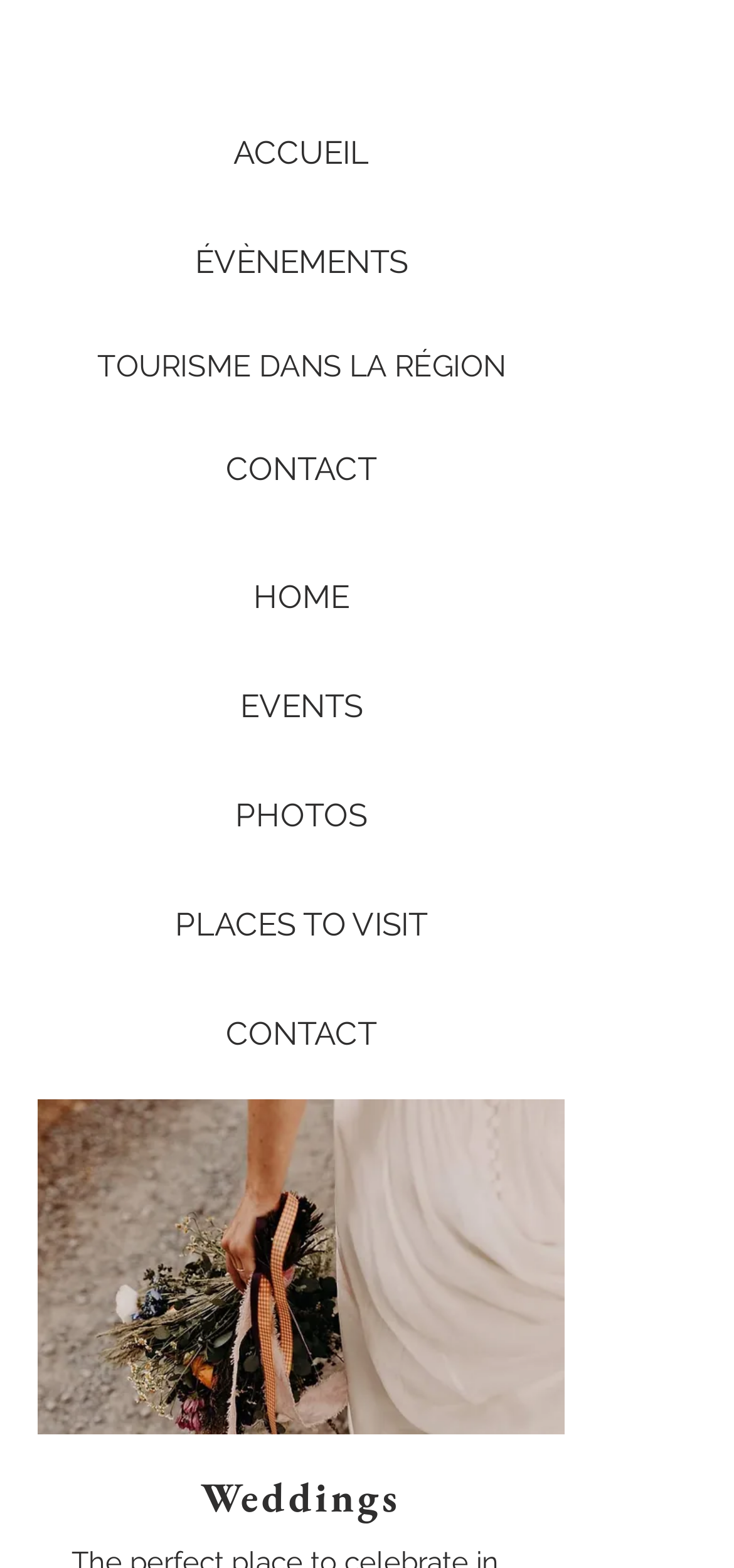Reply to the question with a brief word or phrase: What is the text above the image?

Weddings